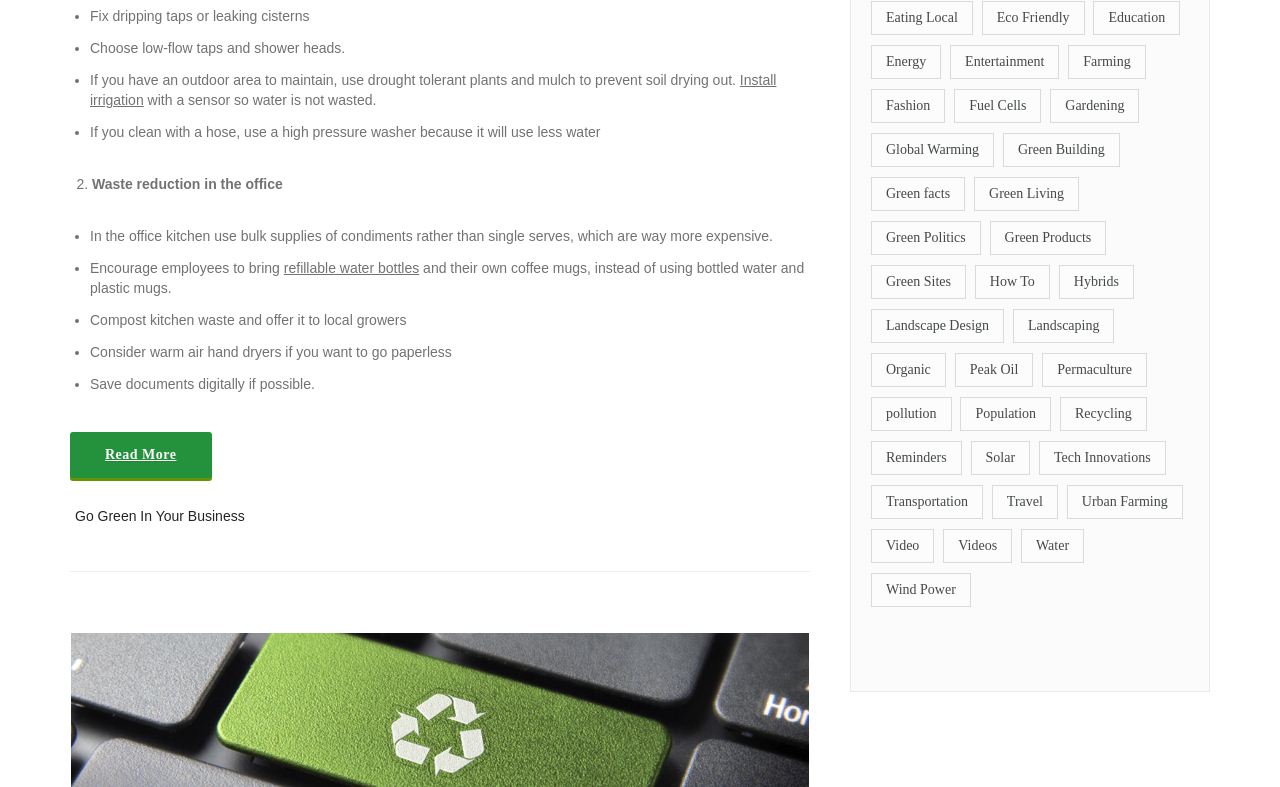Please locate the bounding box coordinates of the region I need to click to follow this instruction: "Learn about going green in your business".

[0.055, 0.639, 0.195, 0.672]